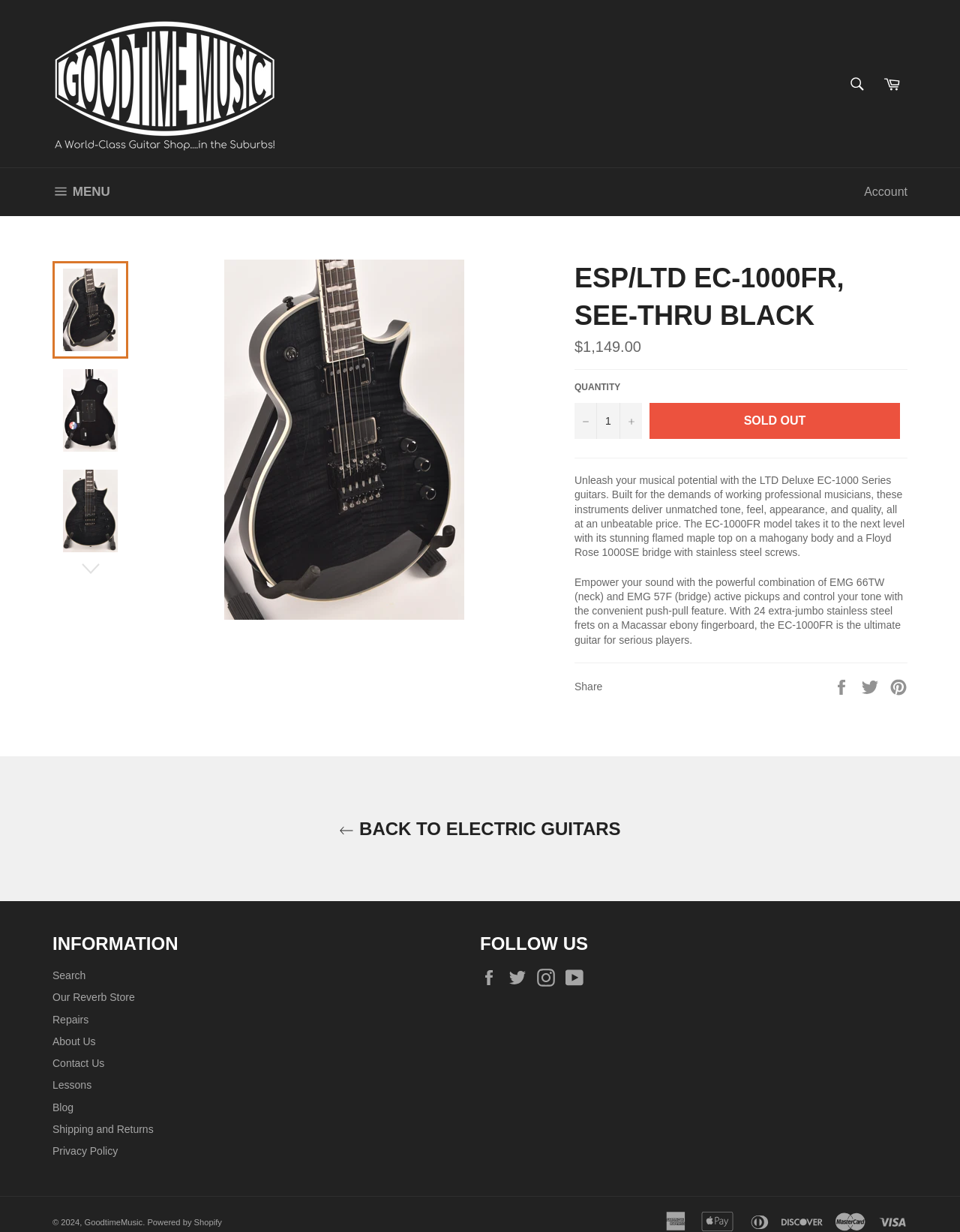Locate the bounding box coordinates of the element's region that should be clicked to carry out the following instruction: "Go back to electric guitars". The coordinates need to be four float numbers between 0 and 1, i.e., [left, top, right, bottom].

[0.016, 0.663, 0.984, 0.683]